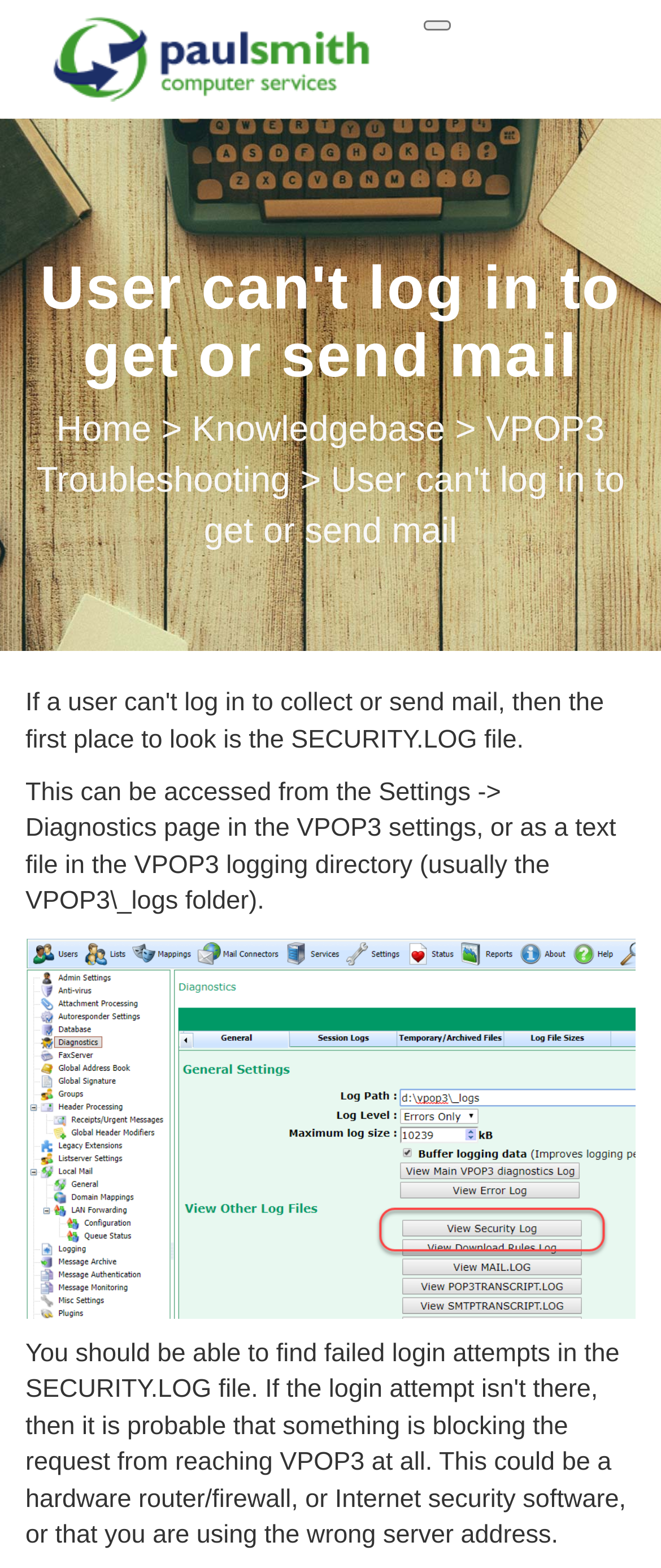Using floating point numbers between 0 and 1, provide the bounding box coordinates in the format (top-left x, top-left y, bottom-right x, bottom-right y). Locate the UI element described here: VPOP3 Troubleshooting

[0.055, 0.262, 0.915, 0.319]